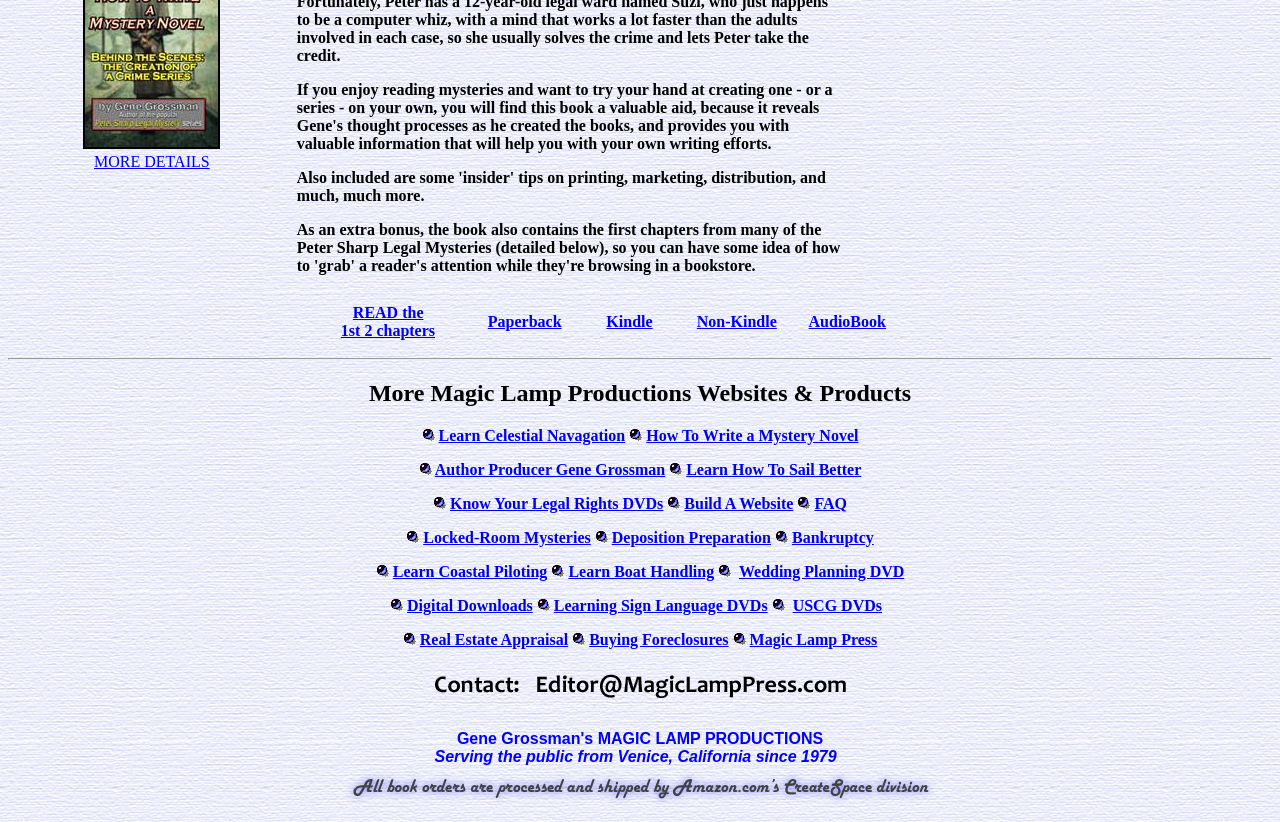Reply to the question with a brief word or phrase: What is the main topic of this webpage?

Magic Lamp Productions